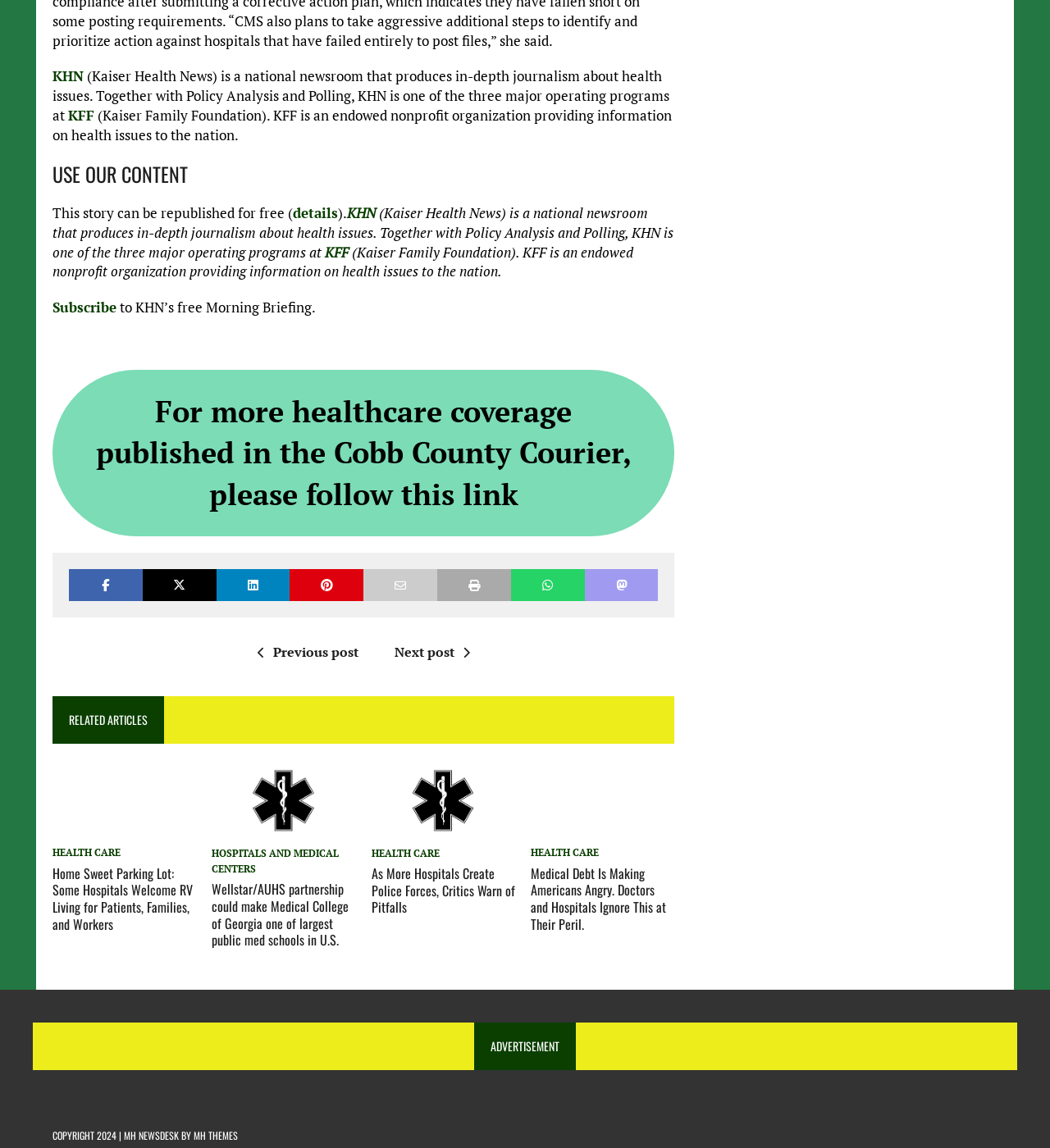Specify the bounding box coordinates of the area that needs to be clicked to achieve the following instruction: "Click the 'Renovation' link".

None